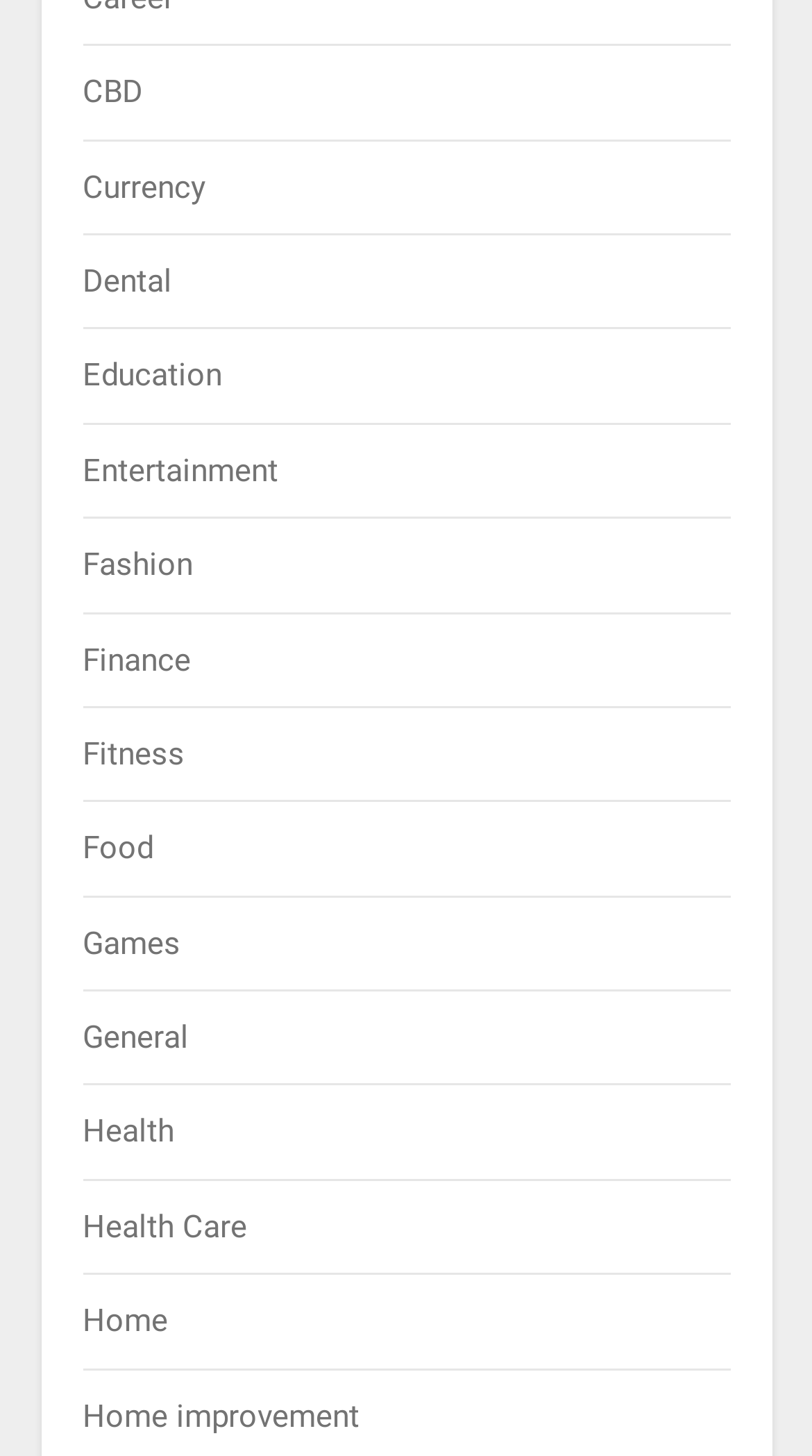Which category is located at the top?
We need a detailed and meticulous answer to the question.

By examining the bounding box coordinates, I can determine the vertical position of each element. The element with the smallest y1 value is the 'CBD' link, which means it is located at the top.